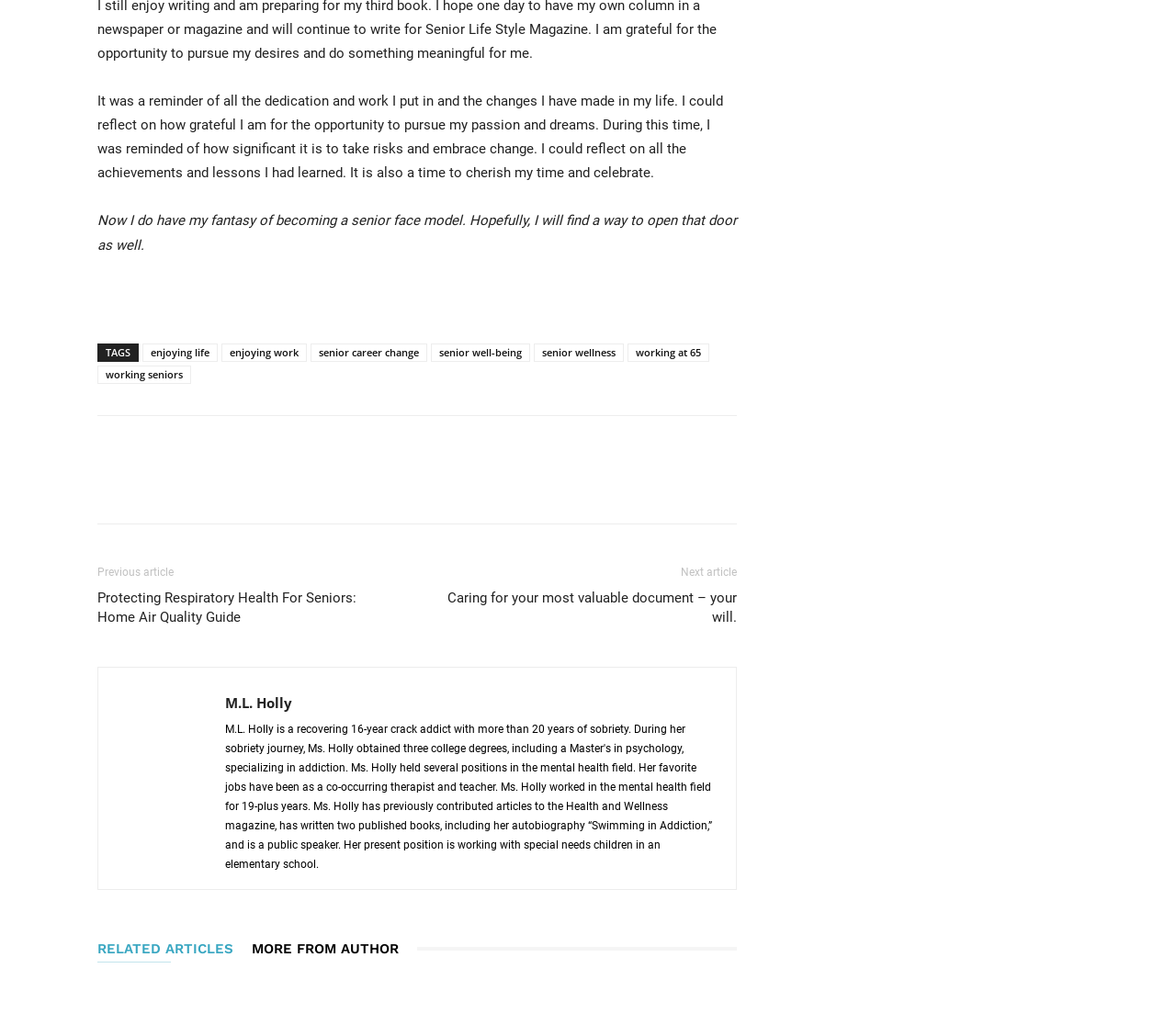Identify the bounding box for the UI element that is described as follows: "MORE FROM AUTHOR".

[0.214, 0.903, 0.355, 0.929]